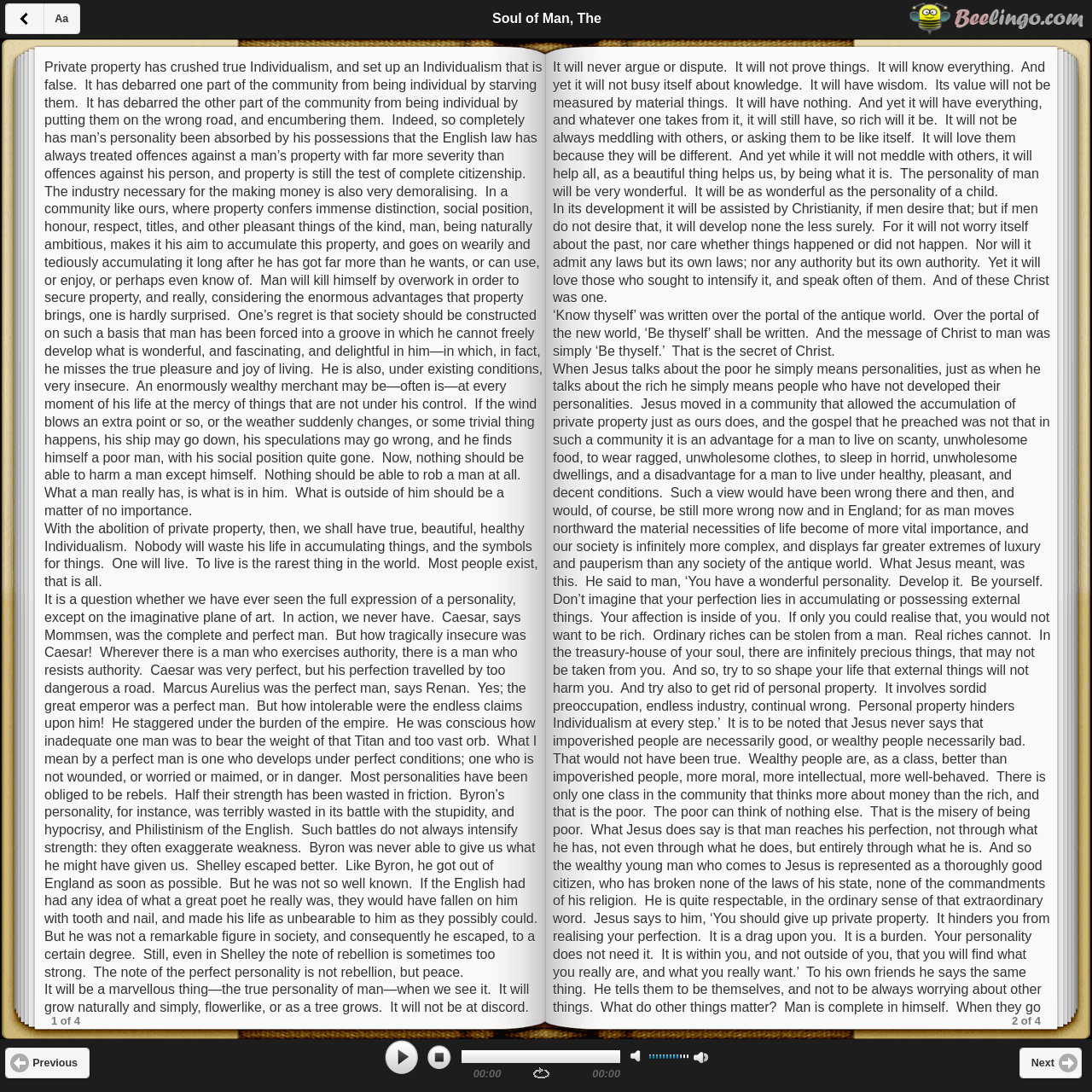Please look at the image and answer the question with a detailed explanation: How many pages does the current book have?

The number of pages can be found in the StaticText element '1 of 4', which indicates that the current page is the first of four pages. This suggests that the book has a total of four pages.